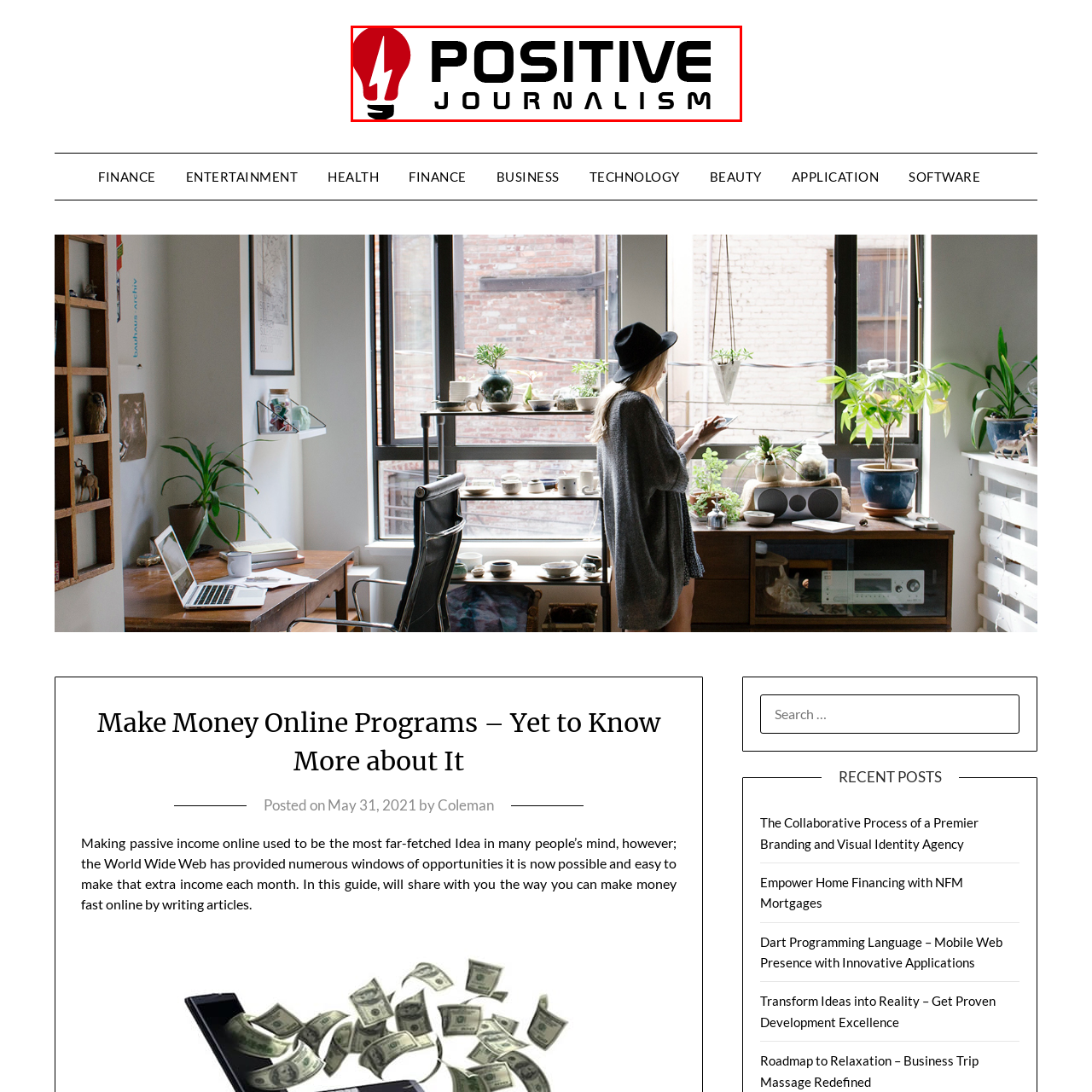Craft a detailed and vivid caption for the image that is highlighted by the red frame.

The image features the logo of "Positive Journalism," an initiative or publication focused on uplifting and informative journalism. The logo is characterized by a vibrant red light bulb, symbolizing ideas and enlightenment, accompanied by the bold text "POSITIVE JOURNALISM." The design emphasizes a modern and impactful aesthetic, reflecting the organization's commitment to sharing constructive and inspiring content. Positioned prominently, this logo sets the tone for articles and discussions aimed at empowering readers through positive narratives and insights.